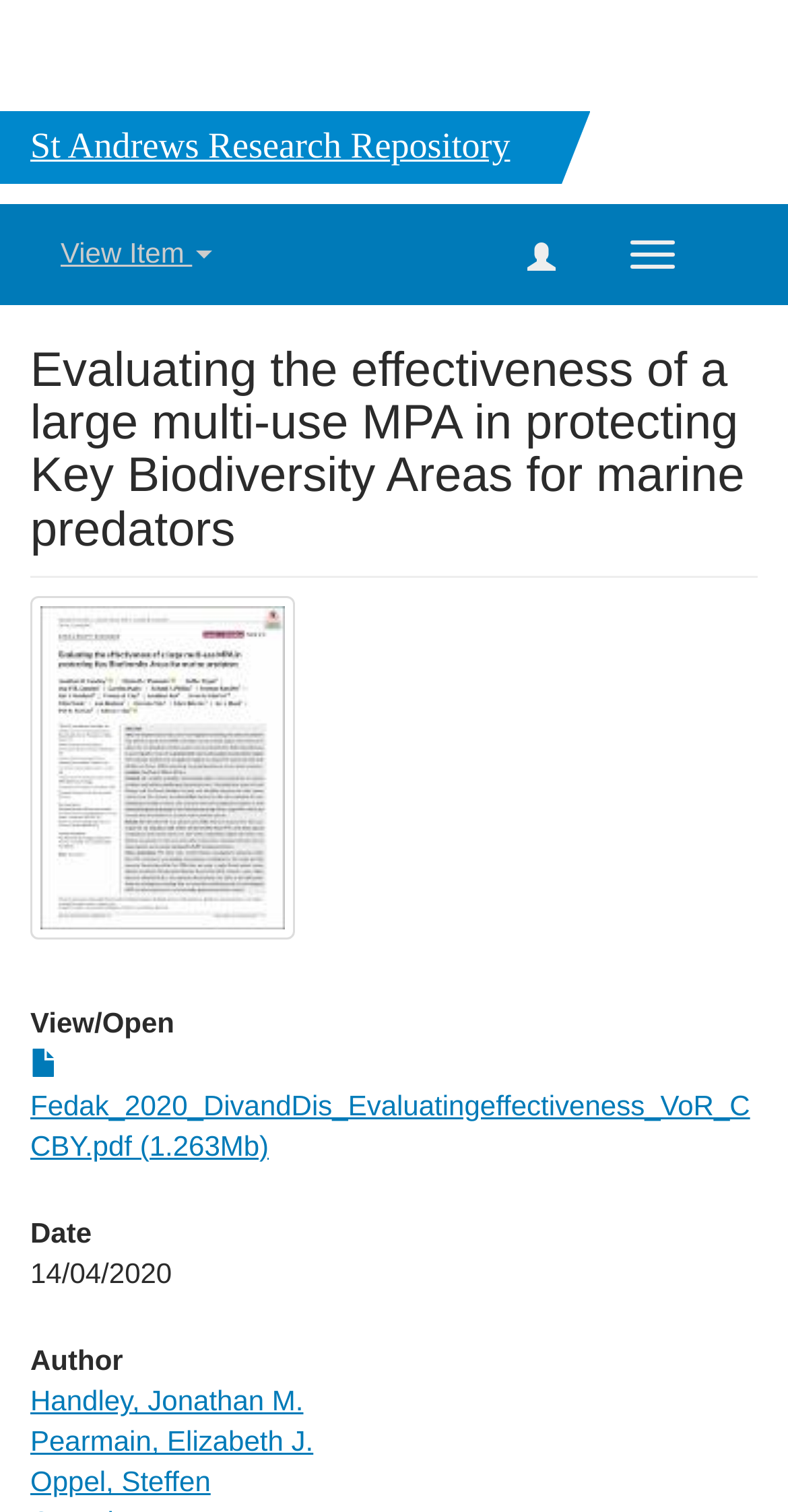Give a concise answer using one word or a phrase to the following question:
What is the name of the repository?

St Andrews Research Repository